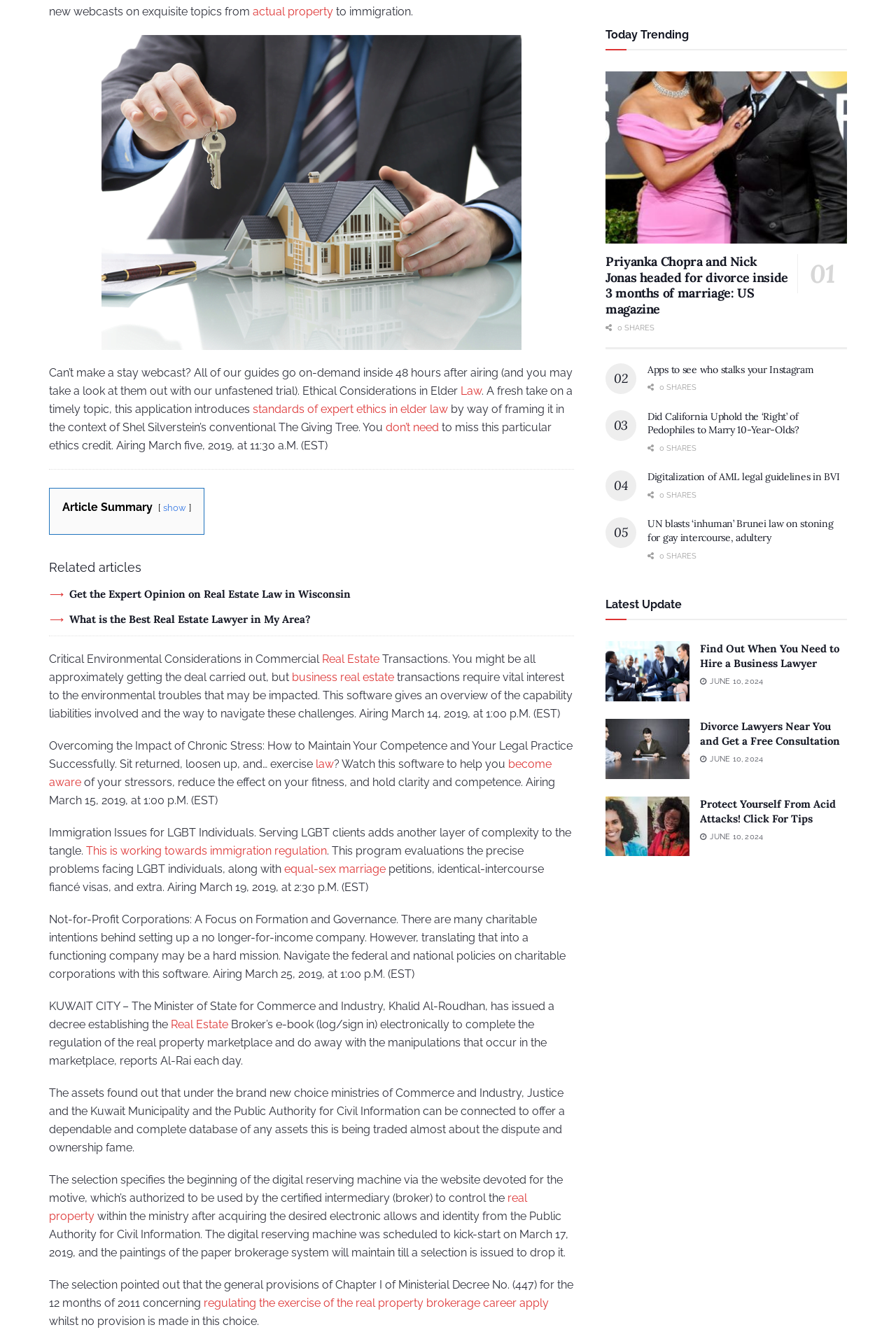Using the provided description Share 0, find the bounding box coordinates for the UI element. Provide the coordinates in (top-left x, top-left y, bottom-right x, bottom-right y) format, ensuring all values are between 0 and 1.

[0.723, 0.298, 0.768, 0.316]